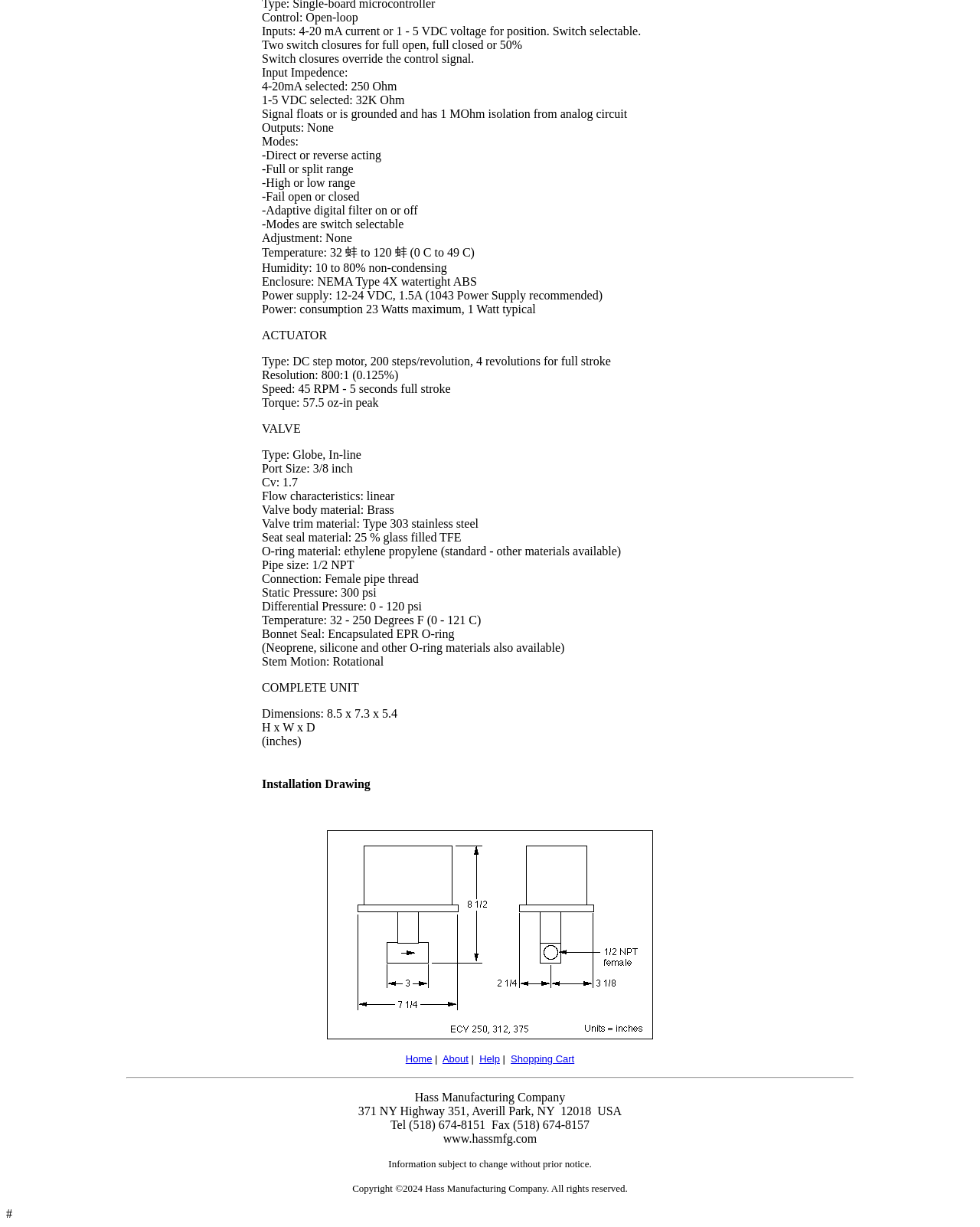What is the valve body material?
Using the image, give a concise answer in the form of a single word or short phrase.

Brass